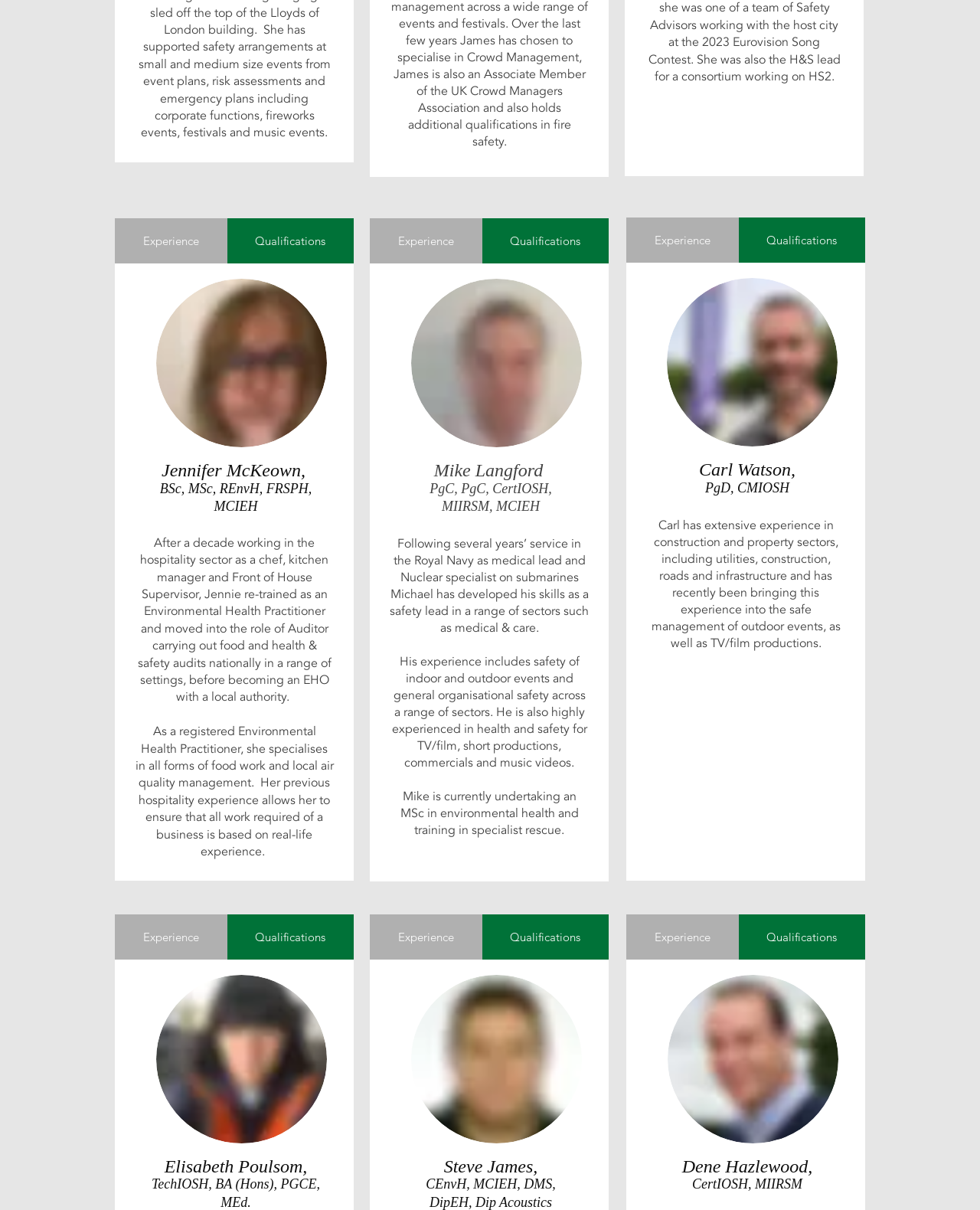Please identify the bounding box coordinates of the region to click in order to complete the task: "Select the Experience tab". The coordinates must be four float numbers between 0 and 1, specified as [left, top, right, bottom].

[0.117, 0.181, 0.232, 0.218]